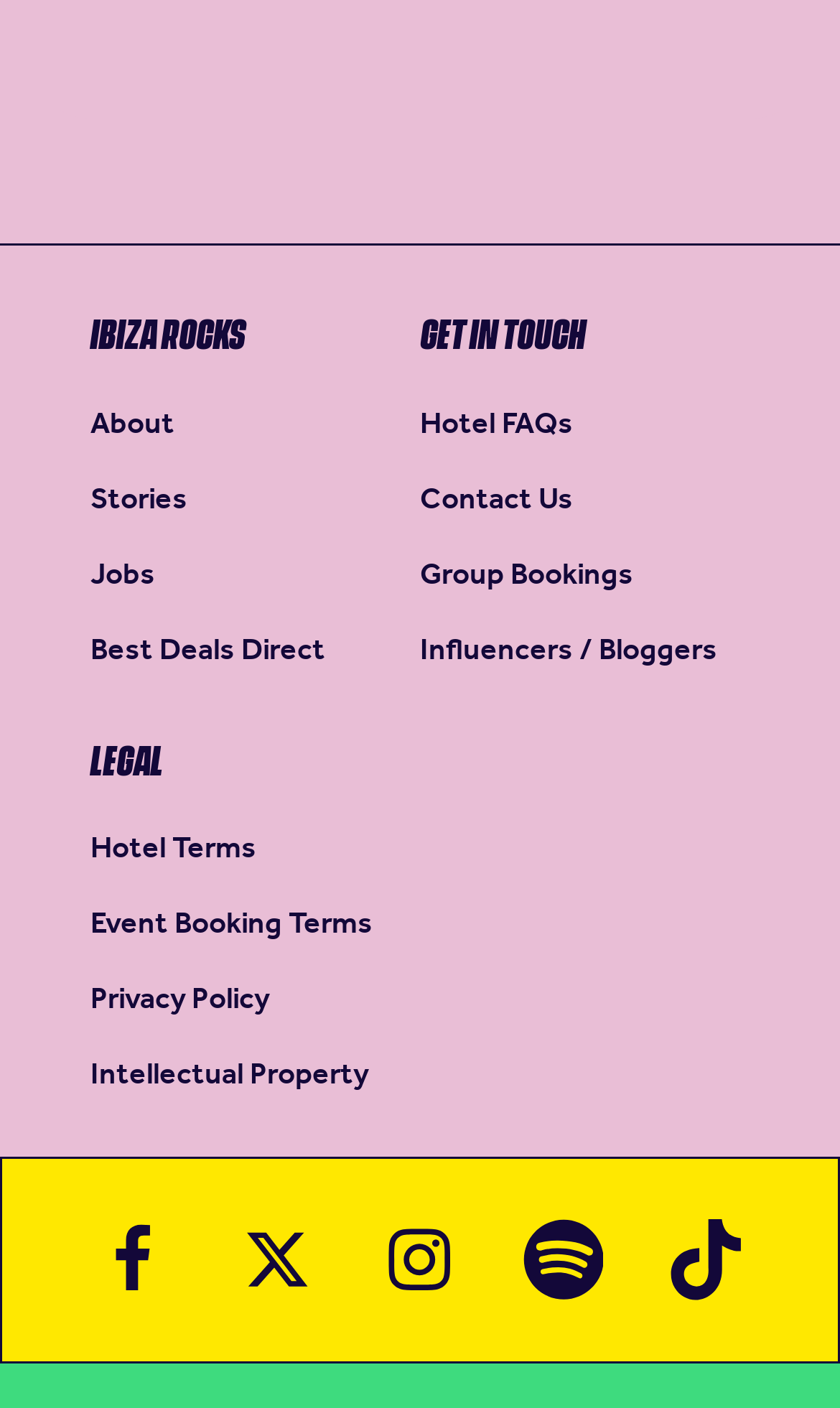Please reply to the following question using a single word or phrase: 
What is the second link in the top-left corner?

About